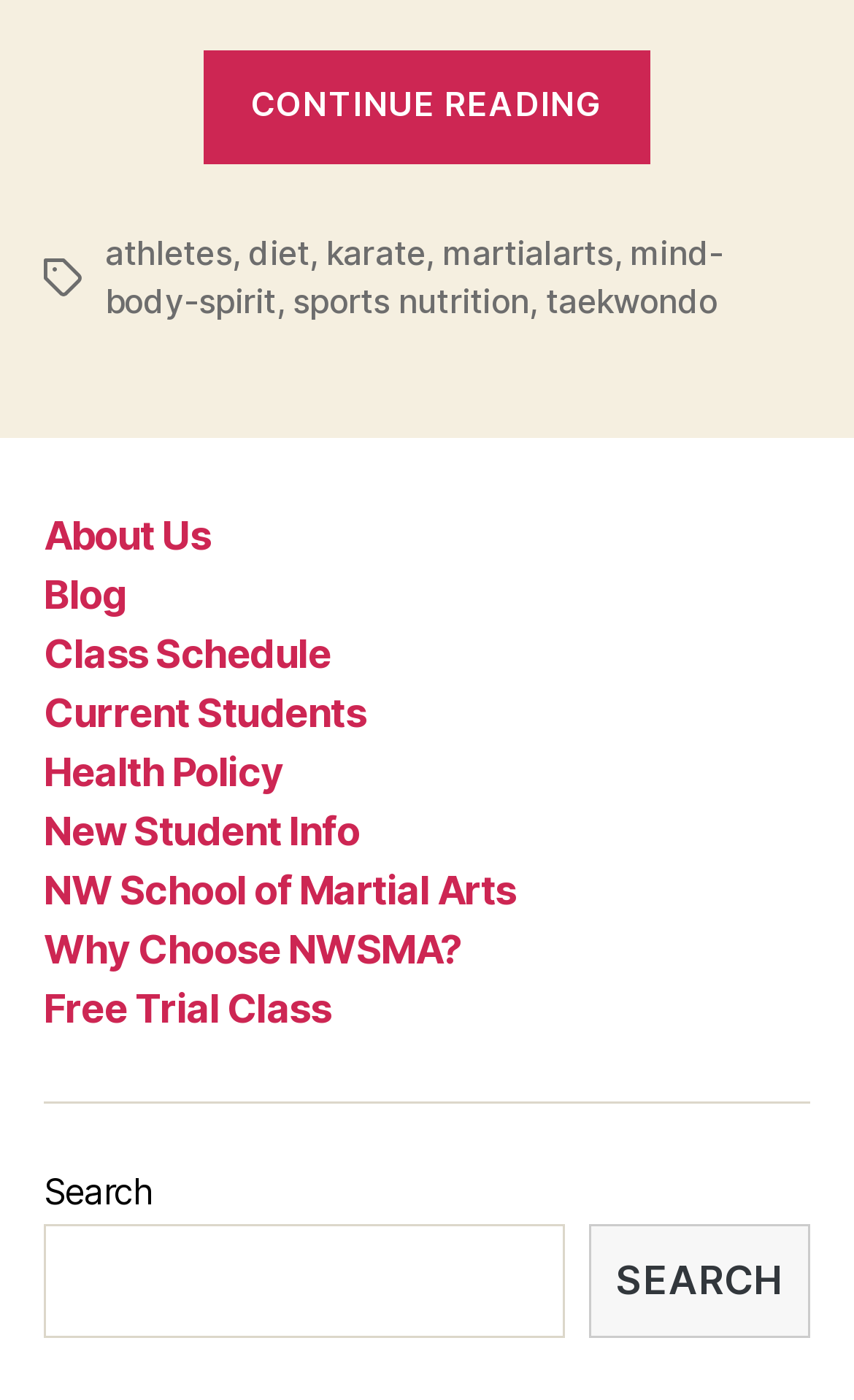Find the bounding box coordinates of the clickable area that will achieve the following instruction: "check the class schedule".

[0.051, 0.451, 0.387, 0.484]